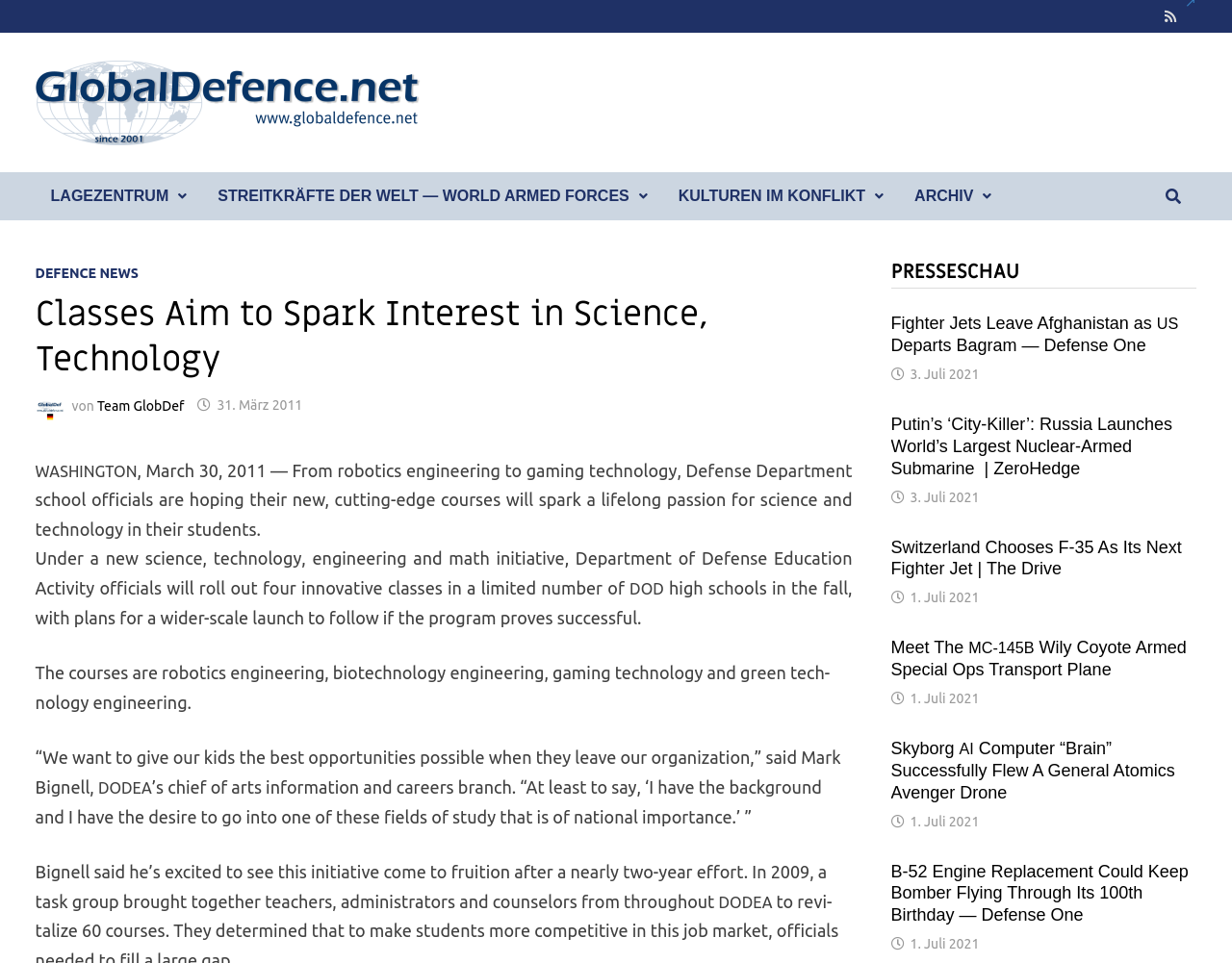Determine and generate the text content of the webpage's headline.

Classes Aim to Spark Interest in Science, Technology